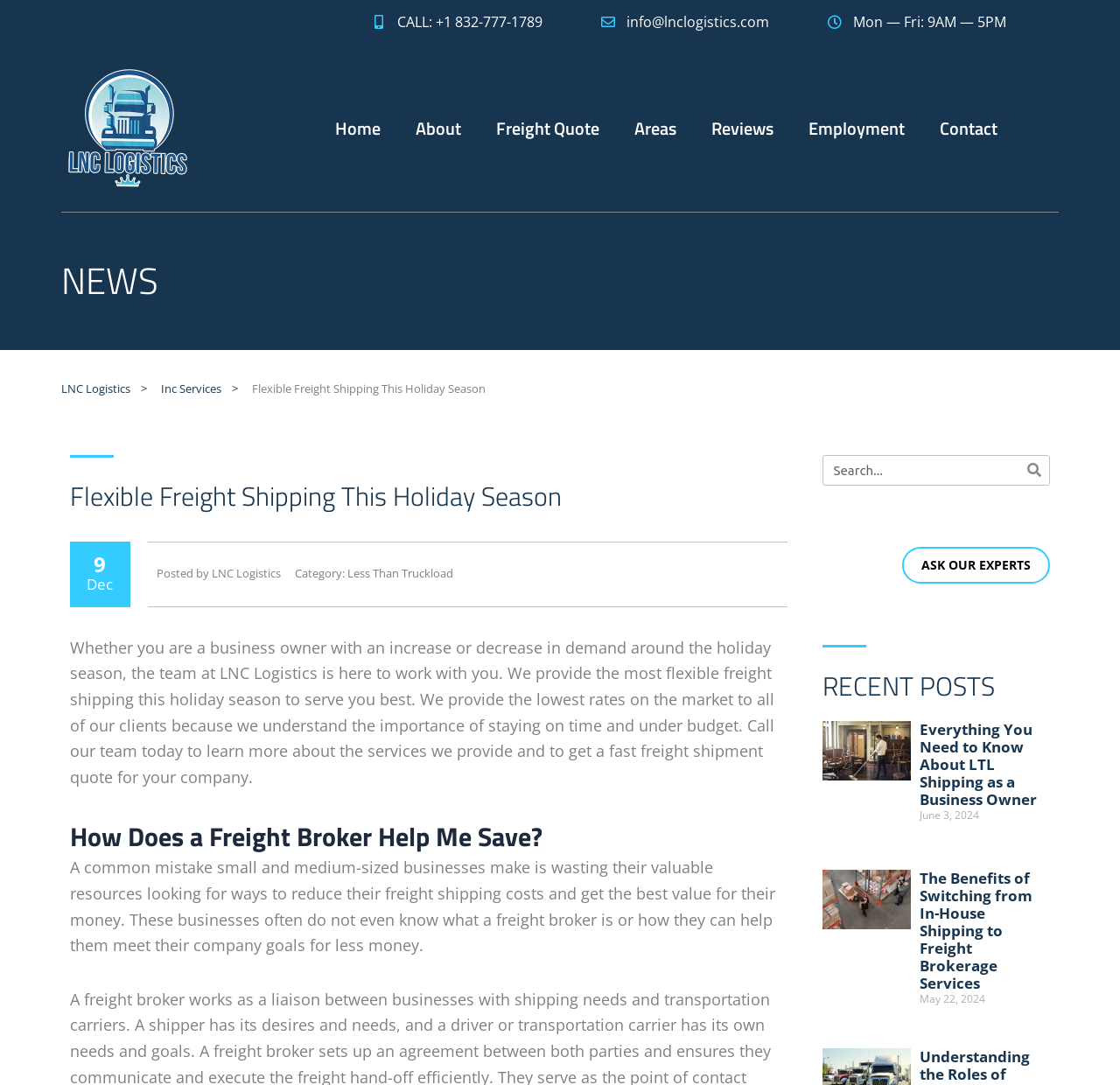Construct a comprehensive caption that outlines the webpage's structure and content.

This webpage is about LNC Logistics, a freight shipping company. At the top, there is a call-to-action with a phone number and an email address. Below that, there is a navigation menu with links to different sections of the website, including "Home", "About", "Freight Quote", "Reviews", "Employment", and "Contact".

On the left side, there is a section with a heading "NEWS" and several links to news articles, including "Flexible Freight Shipping This Holiday Season". Below that, there is a heading with the same title, followed by a brief description of the company's services and a call-to-action to get a freight shipment quote.

To the right of the news section, there is a main content area with two articles. The first article has a heading "How Does a Freight Broker Help Me Save?" and discusses the benefits of using a freight broker to reduce shipping costs. The second article has a heading "Flexible Freight Shipping This Holiday Season" and describes the company's services and how they can help businesses with their freight delivery needs.

Below the articles, there is a search bar with a button to search the website. Next to the search bar, there is a link to "ASK OUR EXPERTS" and a section with recent posts, including two articles with images and summaries.

Overall, the webpage is focused on promoting LNC Logistics' freight shipping services and providing information to potential customers about how the company can help them with their shipping needs.